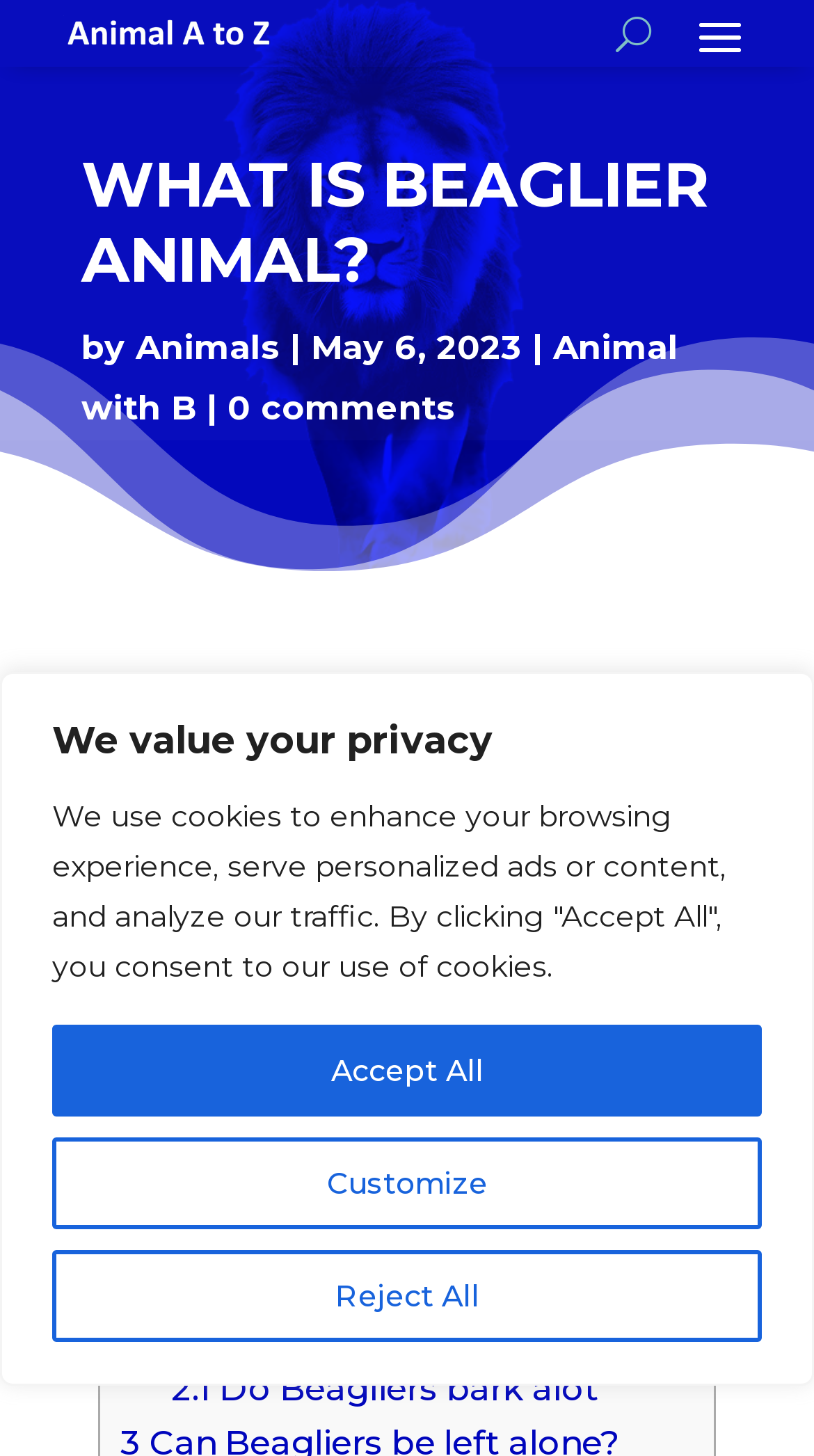Pinpoint the bounding box coordinates for the area that should be clicked to perform the following instruction: "Read about Beagliers being good dogs".

[0.148, 0.901, 0.728, 0.93]